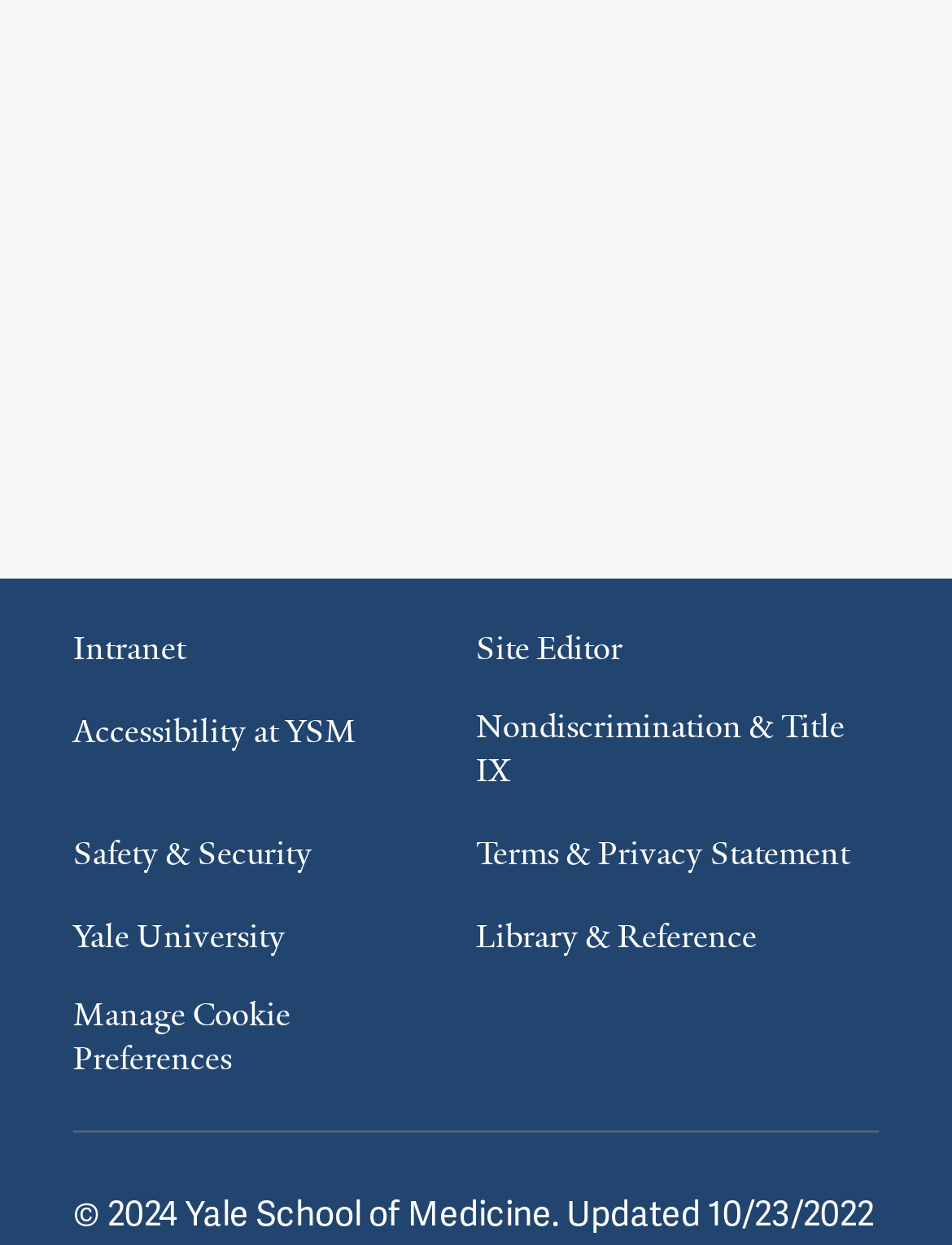Find the bounding box coordinates of the element to click in order to complete this instruction: "go to Intranet". The bounding box coordinates must be four float numbers between 0 and 1, denoted as [left, top, right, bottom].

[0.077, 0.504, 0.195, 0.539]